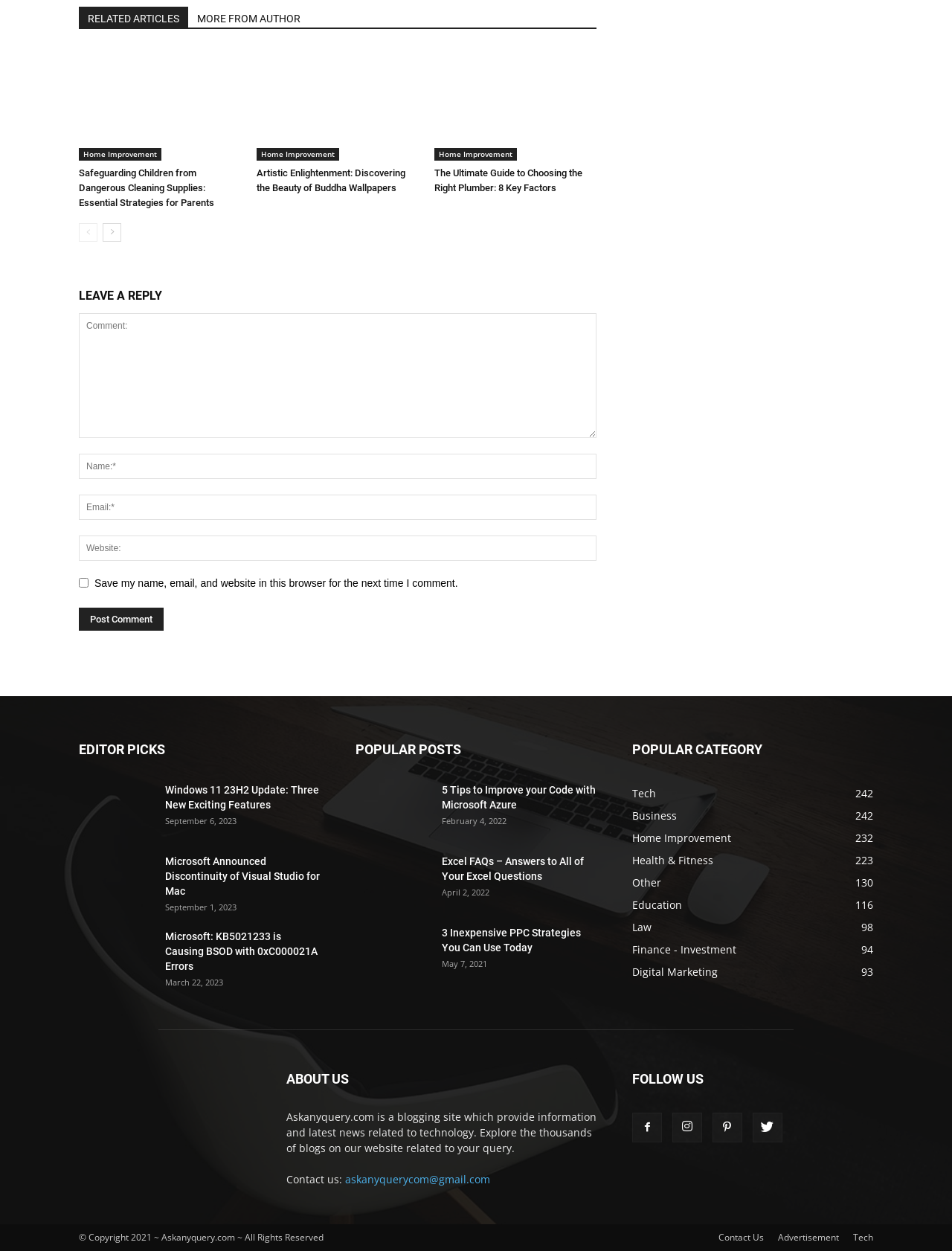Determine the coordinates of the bounding box that should be clicked to complete the instruction: "Click on the 'Post Comment' button". The coordinates should be represented by four float numbers between 0 and 1: [left, top, right, bottom].

[0.083, 0.486, 0.172, 0.504]